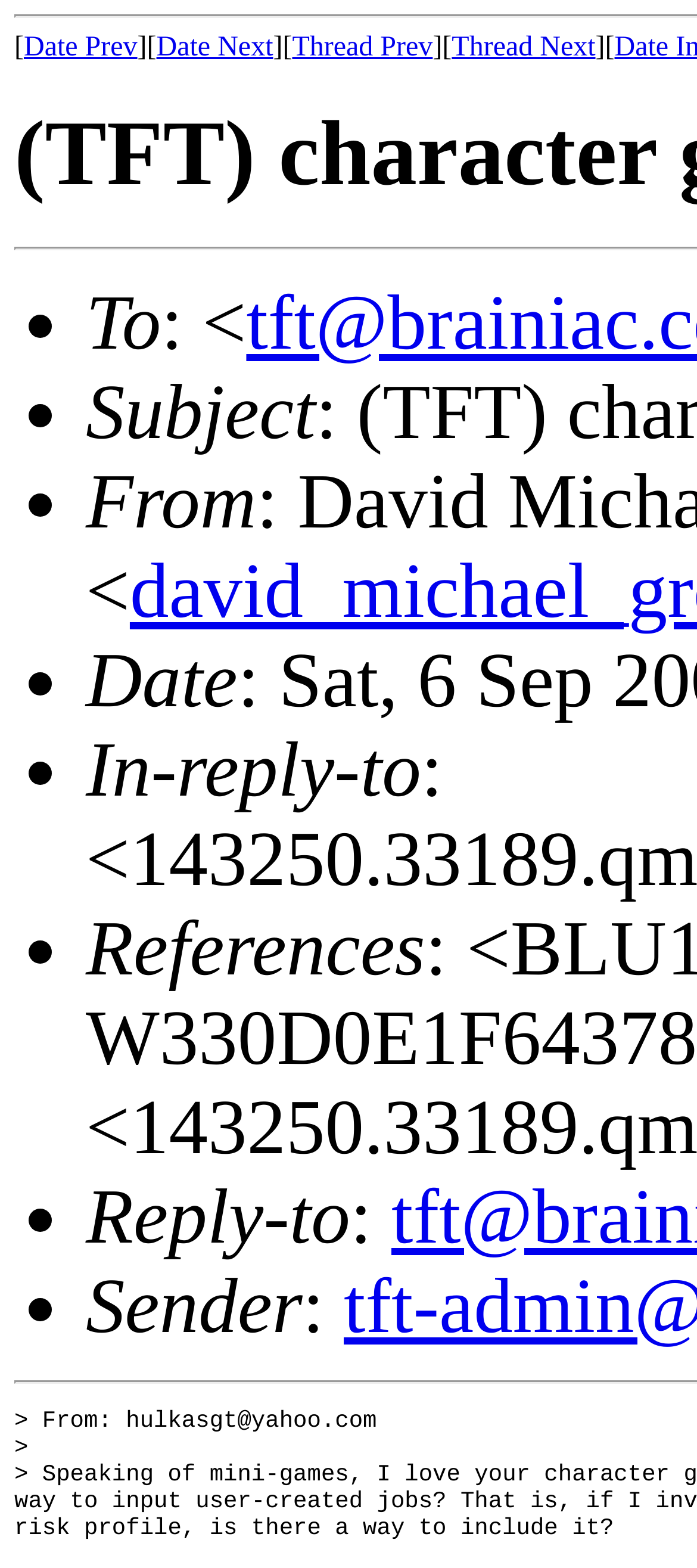Find the bounding box coordinates corresponding to the UI element with the description: "Thread Prev". The coordinates should be formatted as [left, top, right, bottom], with values as floats between 0 and 1.

[0.419, 0.021, 0.621, 0.04]